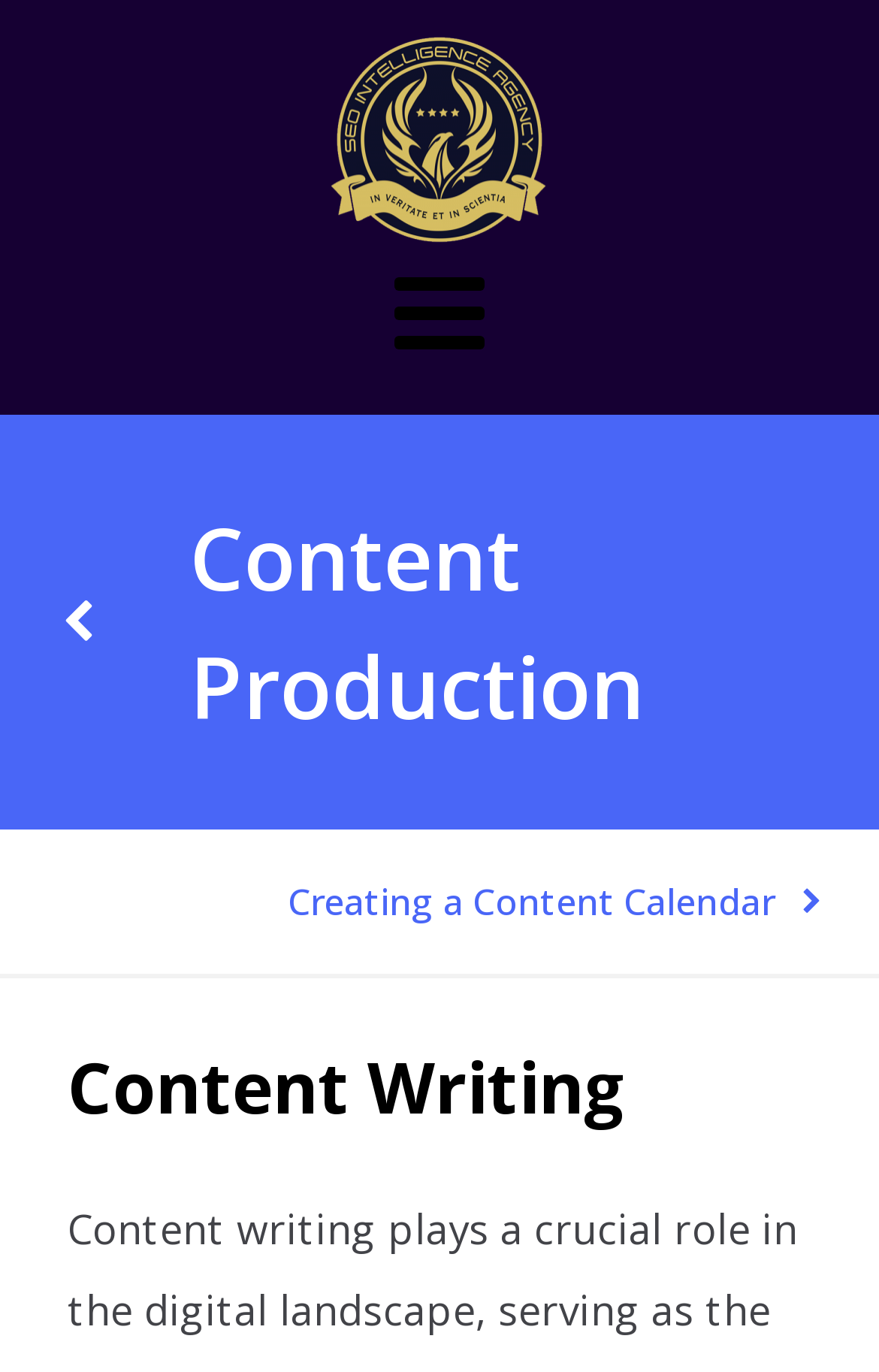Write a detailed summary of the webpage.

The webpage is about content writing, specifically focused on SEOIntel. At the top, there is a link with no text, taking up a significant portion of the width, positioned slightly below the top edge of the page. 

Below this link, there is another link labeled "Content Production" that spans the entire width of the page. This link contains an SVG icon with a chevron-left symbol, positioned on the left side of the link.

To the right of the "Content Production" link, there is a link labeled "Creating a Content Calendar" that takes up about two-thirds of the page's width. This link also contains an SVG icon with a chevron-right symbol, positioned on the right side of the link.

Further down the page, there is a heading that reads "Content Writing", taking up about two-thirds of the page's width and positioned near the bottom edge of the page.